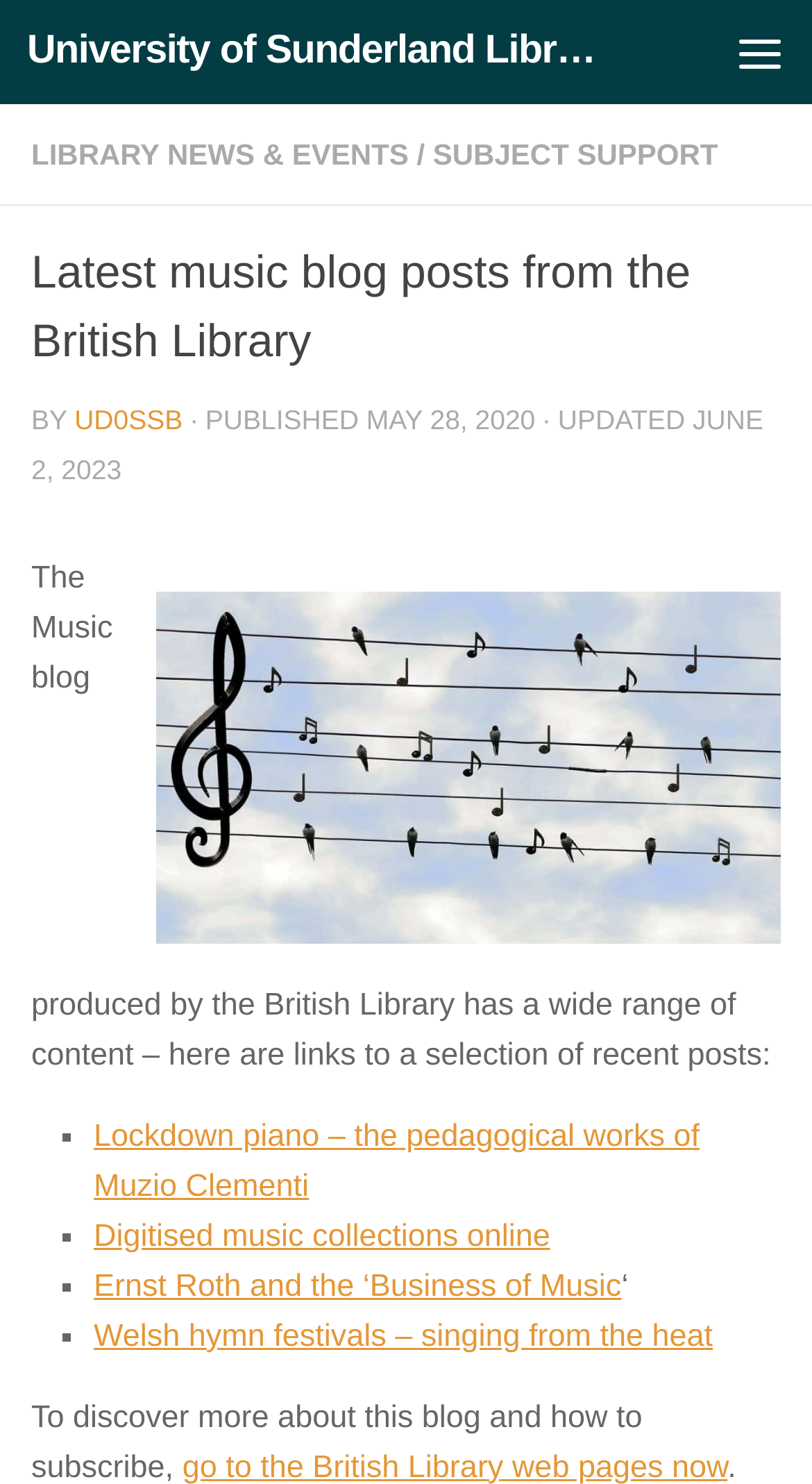Who is the author of the latest blog post?
Look at the image and answer the question using a single word or phrase.

UD0SSB